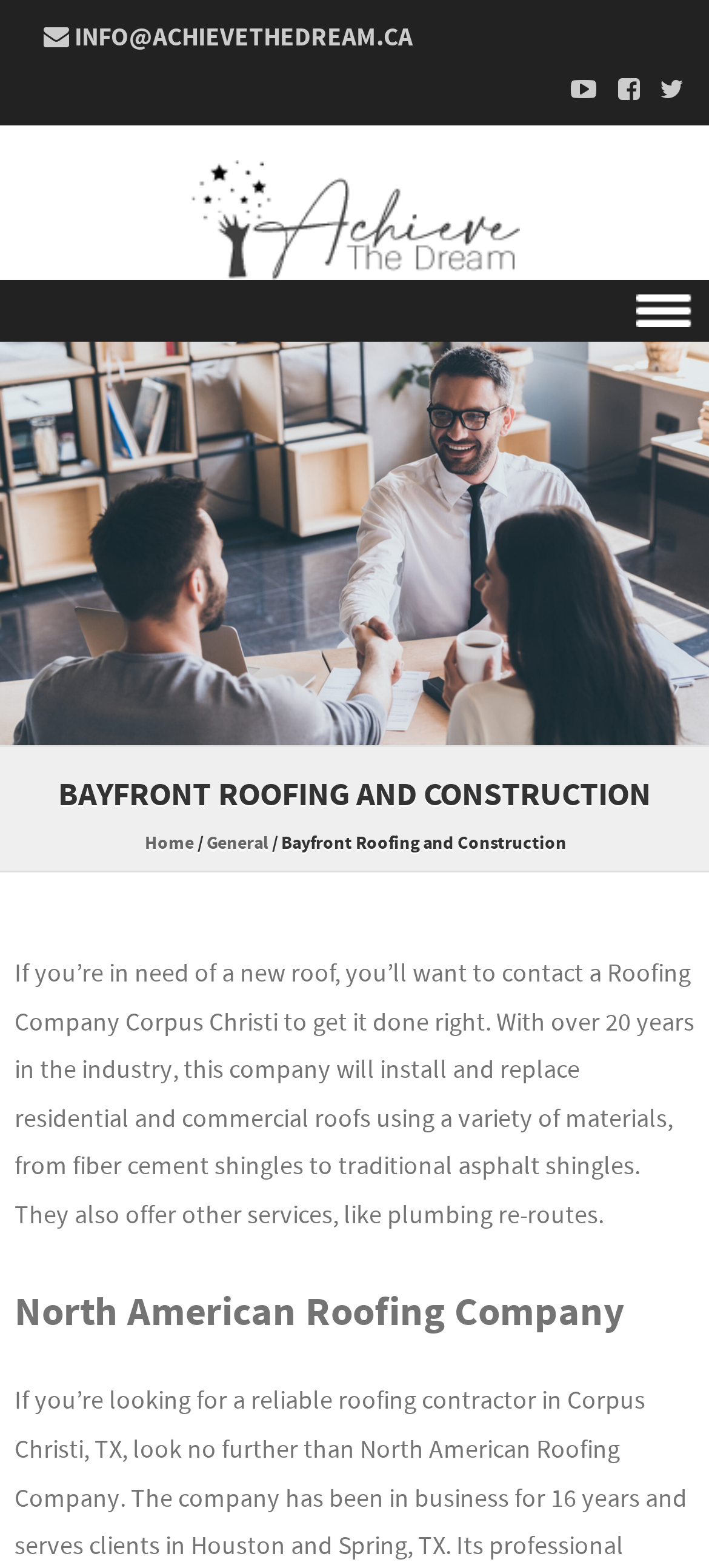From the screenshot, find the bounding box of the UI element matching this description: "General". Supply the bounding box coordinates in the form [left, top, right, bottom], each a float between 0 and 1.

[0.292, 0.529, 0.379, 0.546]